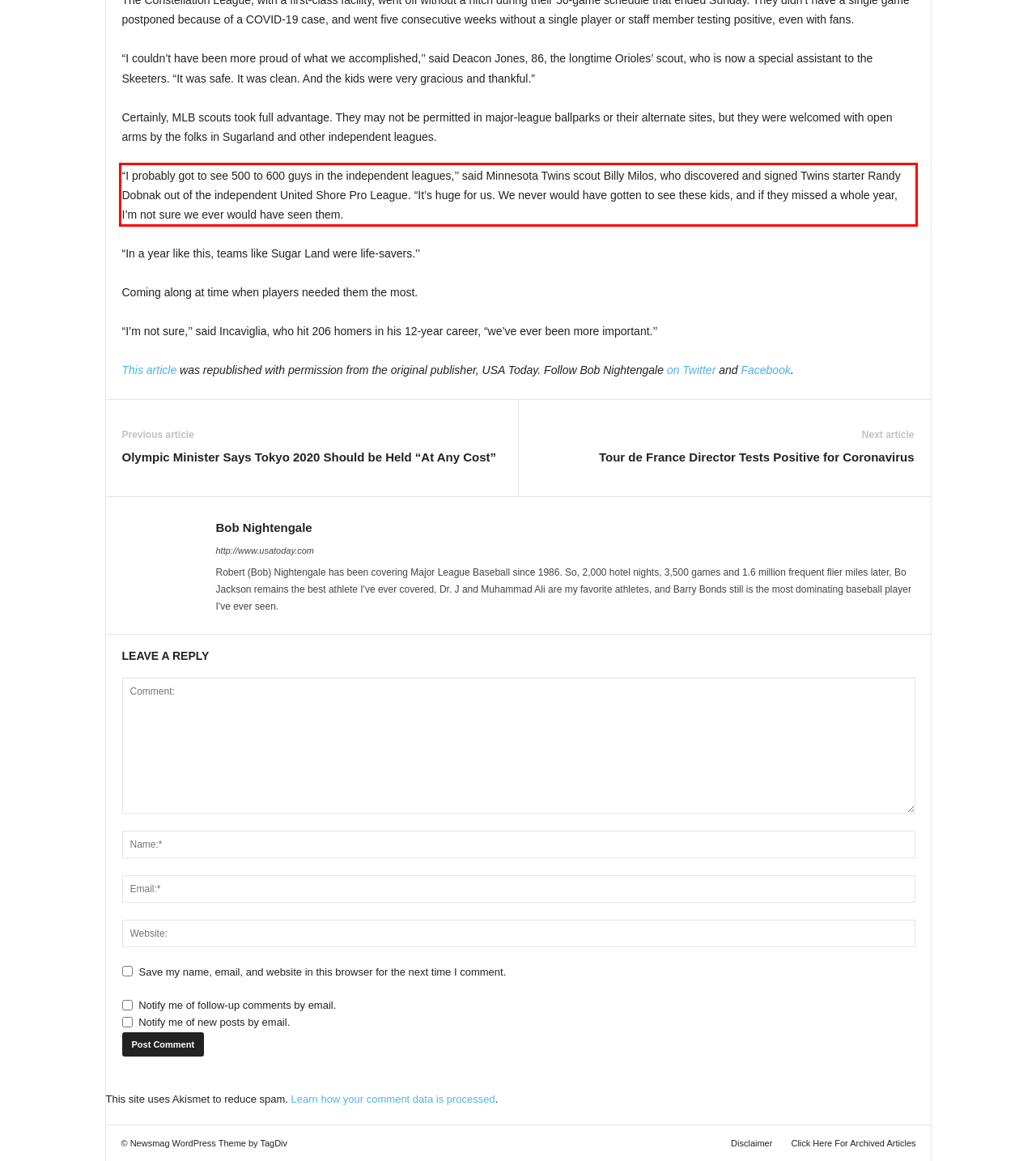Look at the provided screenshot of the webpage and perform OCR on the text within the red bounding box.

“I probably got to see 500 to 600 guys in the independent leagues,’’ said Minnesota Twins scout Billy Milos, who discovered and signed Twins starter Randy Dobnak out of the independent United Shore Pro League. “It’s huge for us. We never would have gotten to see these kids, and if they missed a whole year, I’m not sure we ever would have seen them.